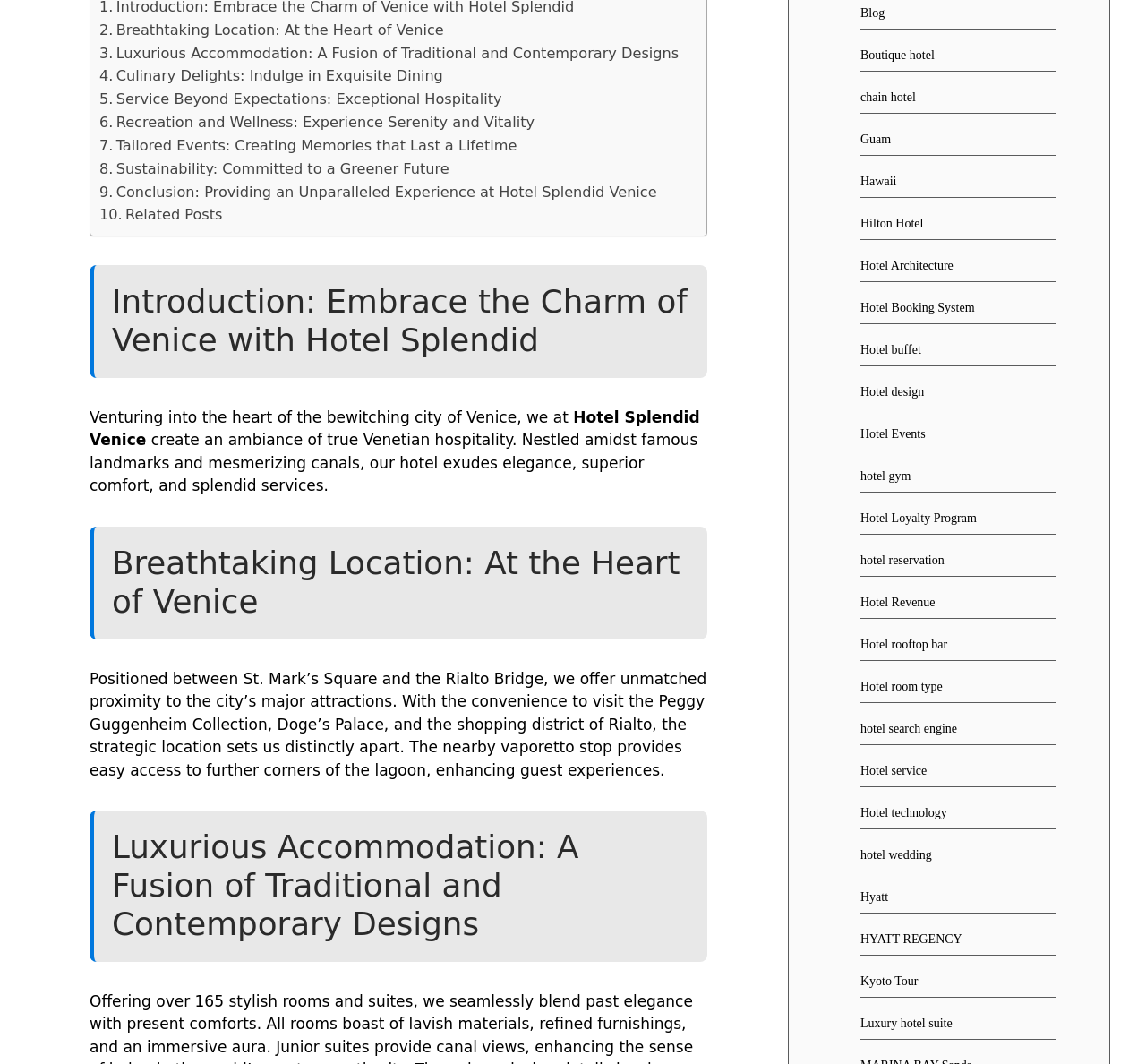Provide the bounding box coordinates of the HTML element described by the text: "Hotel room type". The coordinates should be in the format [left, top, right, bottom] with values between 0 and 1.

[0.751, 0.638, 0.822, 0.651]